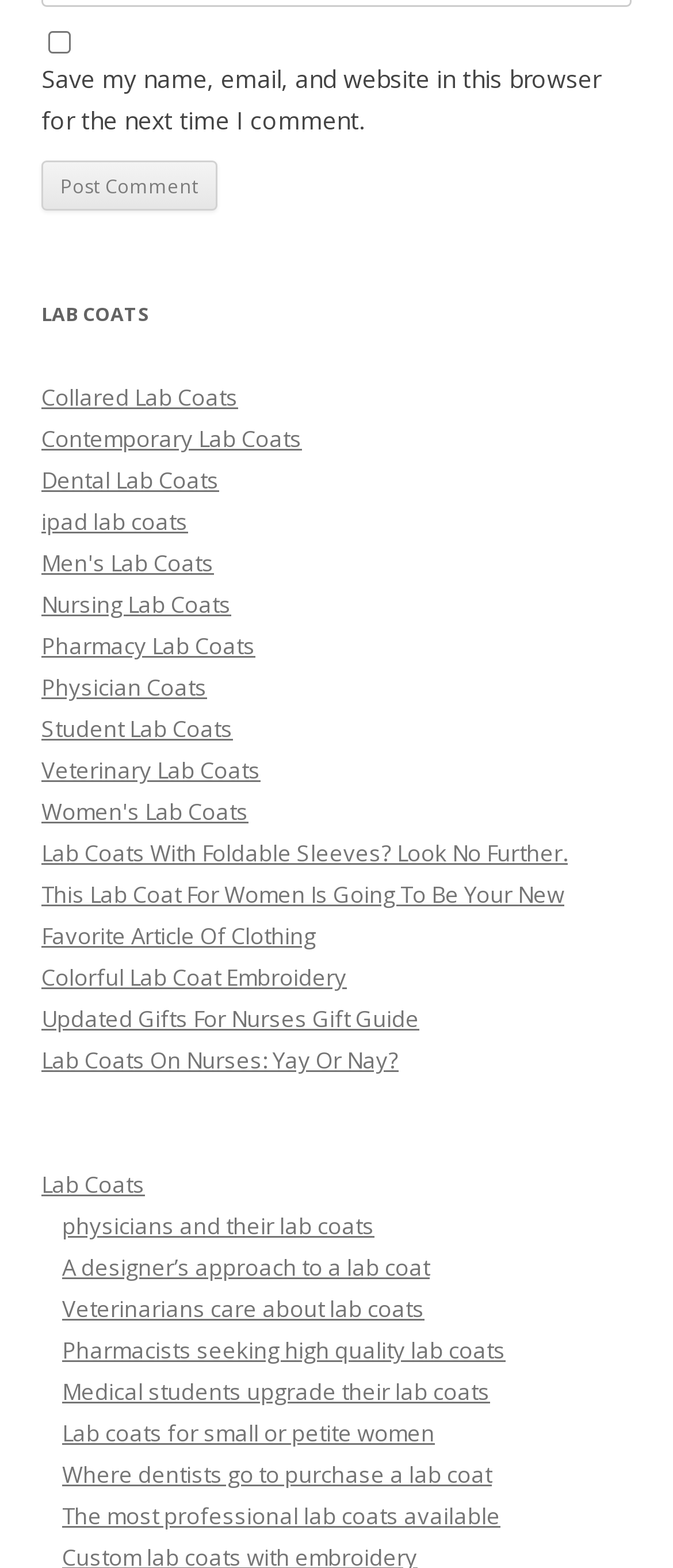Review the image closely and give a comprehensive answer to the question: What is the last type of lab coat listed?

I looked at the list of links under the heading 'LAB COATS' and found that the last type of lab coat listed is 'Women's Lab Coats'.